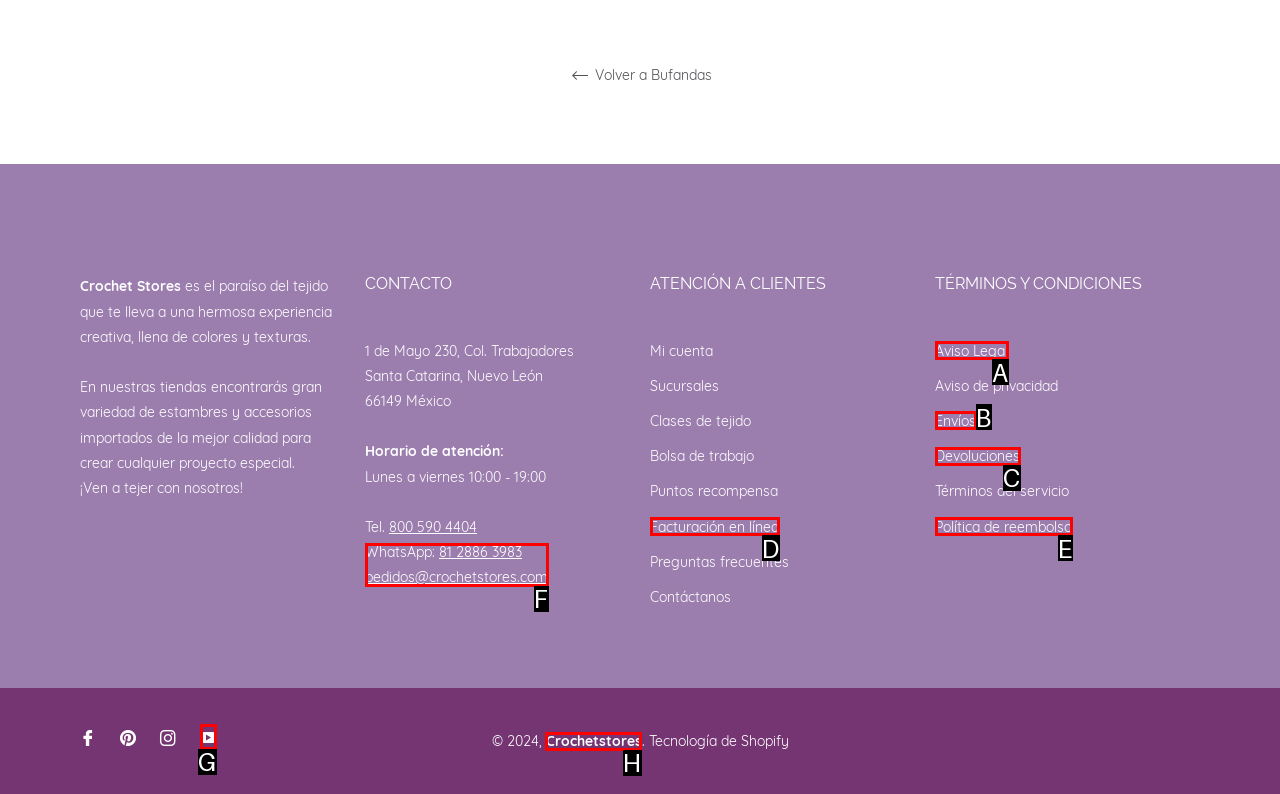Select the proper UI element to click in order to perform the following task: Visit Crochetstores. Indicate your choice with the letter of the appropriate option.

H